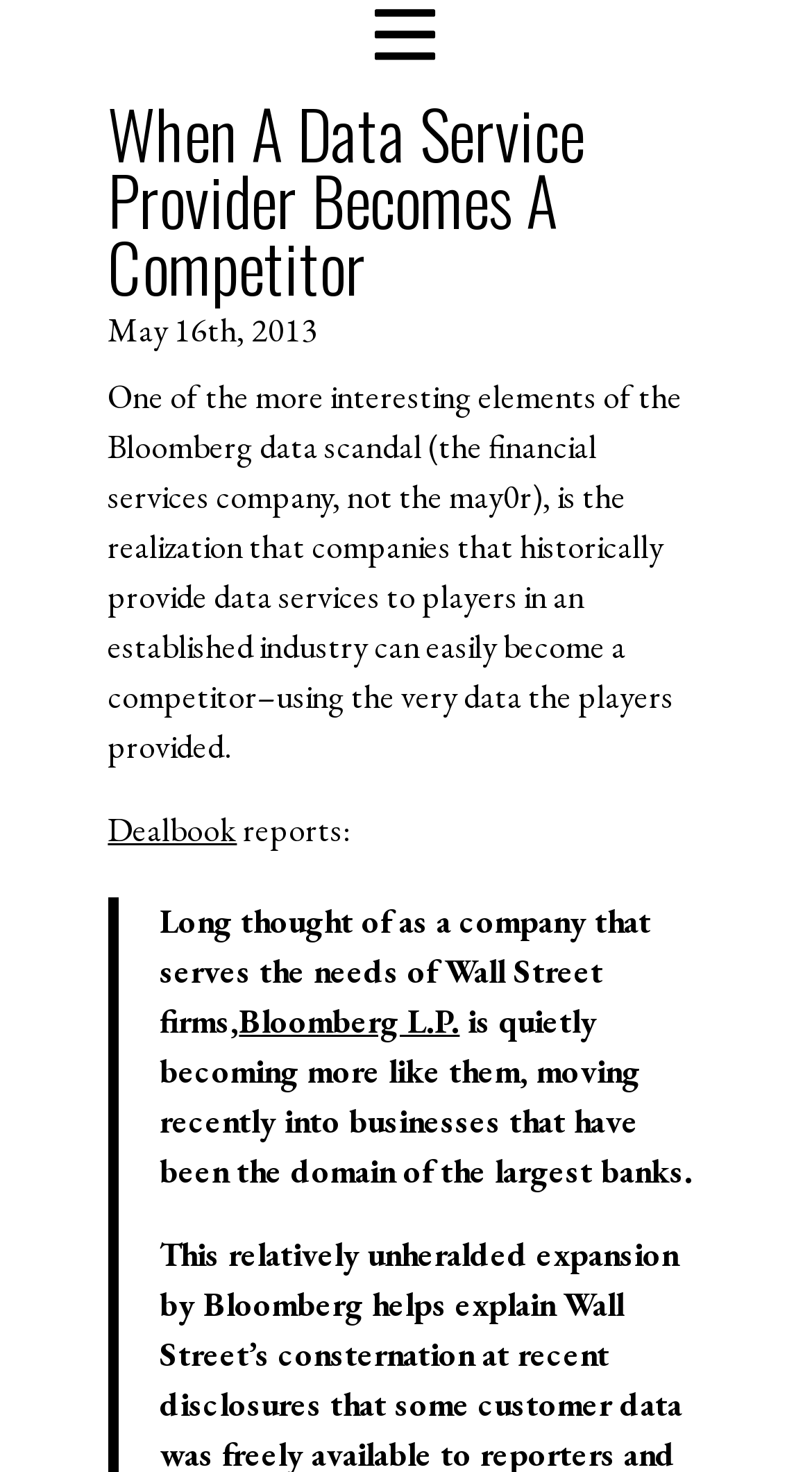Given the description Dealbook, predict the bounding box coordinates of the UI element. Ensure the coordinates are in the format (top-left x, top-left y, bottom-right x, bottom-right y) and all values are between 0 and 1.

[0.133, 0.548, 0.292, 0.578]